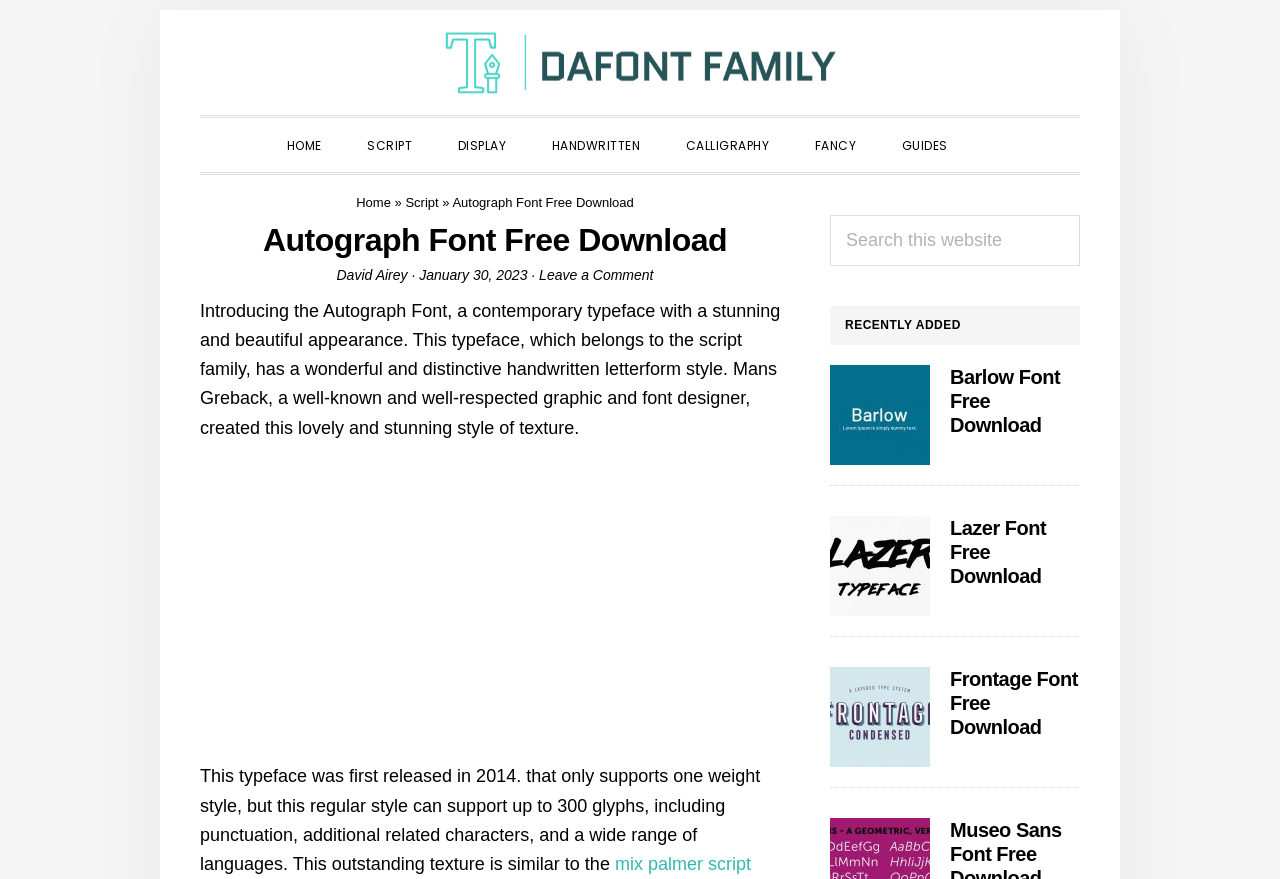Locate the bounding box coordinates of the area that needs to be clicked to fulfill the following instruction: "Read the article 'Delving into May 28 Gemini Traits'". The coordinates should be in the format of four float numbers between 0 and 1, namely [left, top, right, bottom].

None